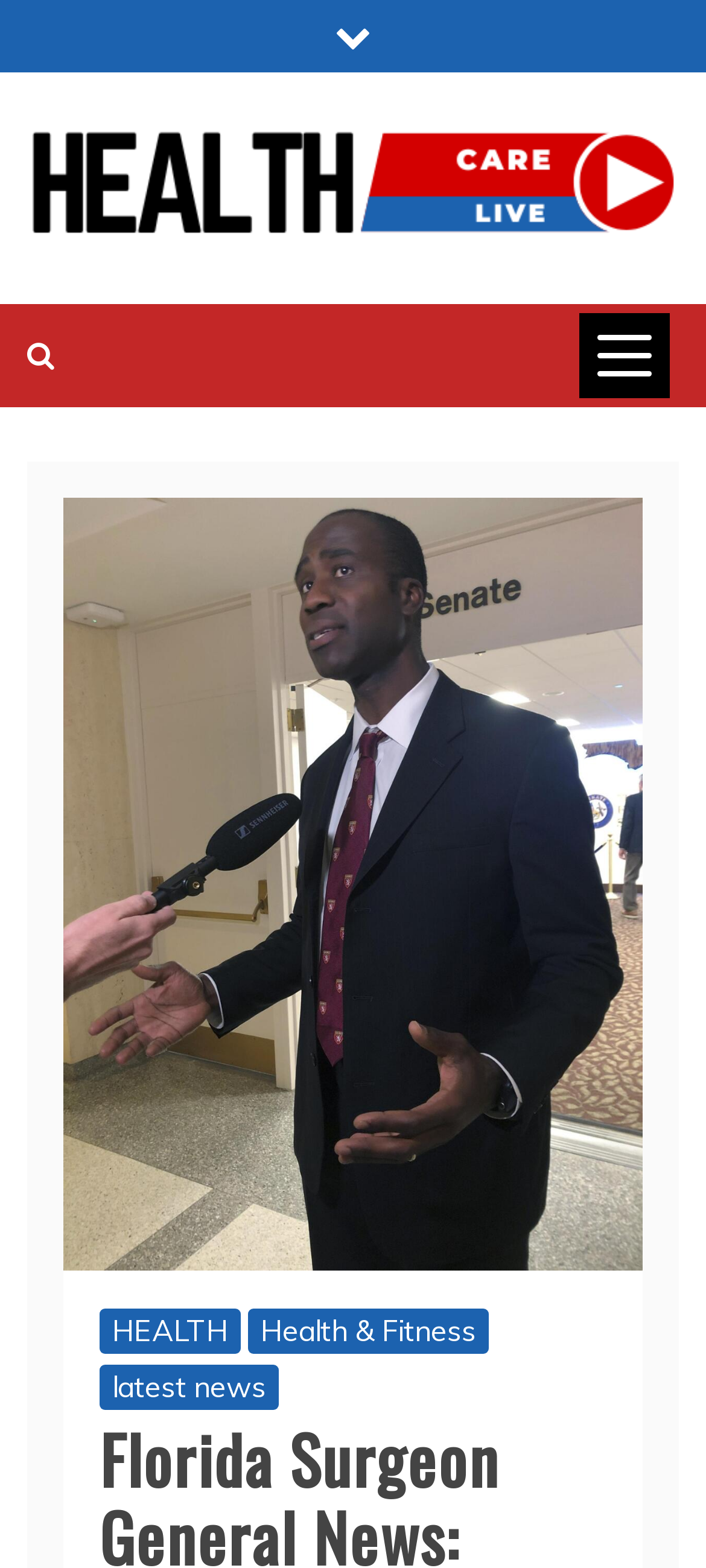How many main categories are there?
Using the image, respond with a single word or phrase.

3